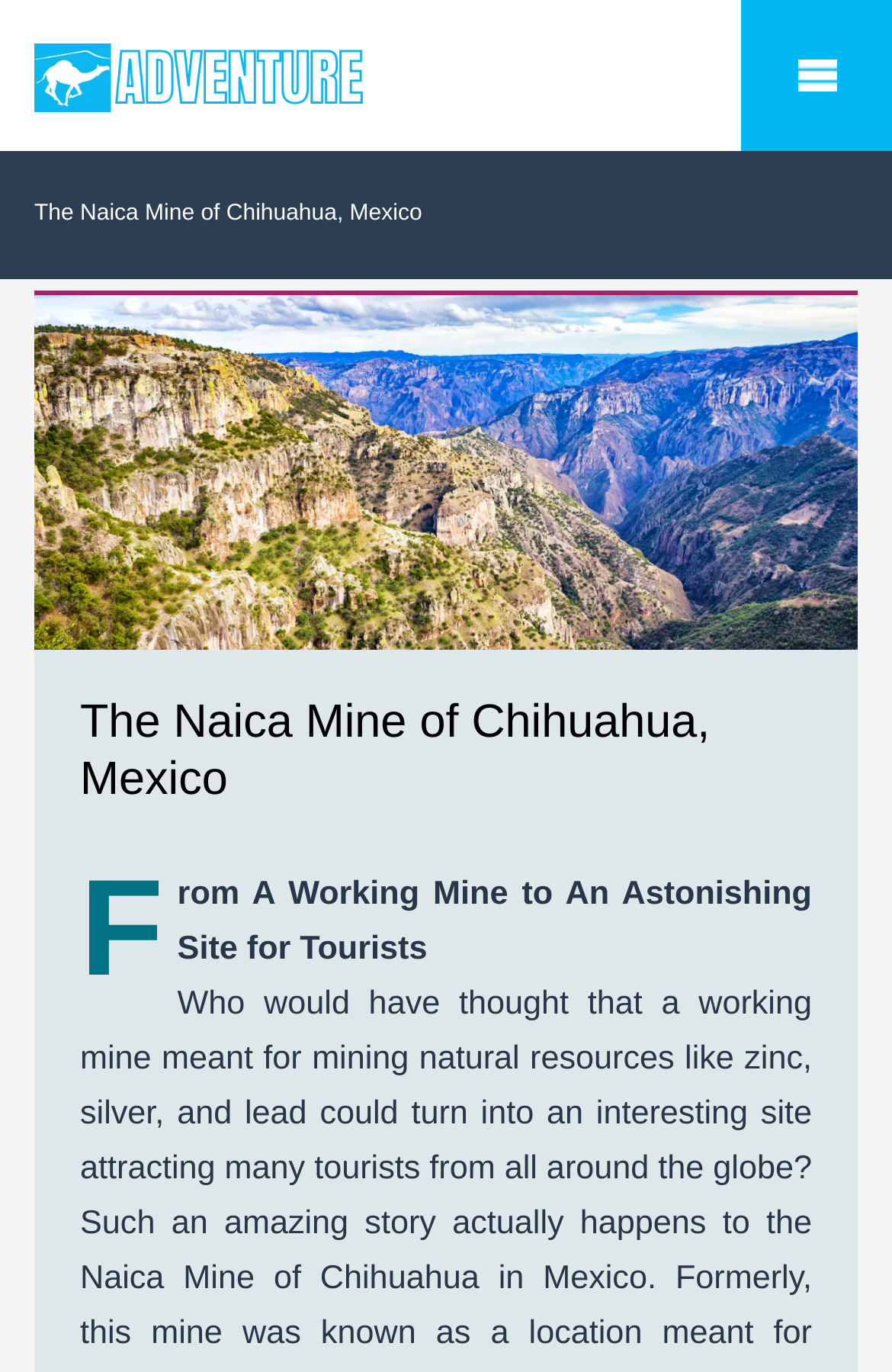Give a full account of the webpage's elements and their arrangement.

The webpage is about the Naica Mine, located in Chihuahua City, Mexico. At the top-right corner, there is a "Mobile Menu Toggle" link. Below it, on the top-left side, is the logo of "Desert Morocco Adventure" with a link to the website. 

Underneath the logo, the title "The Naica Mine of Chihuahua, Mexico" is displayed prominently. Below the title, there is a large image that takes up most of the width of the page, showcasing the Naica Mine. 

Further down, there is a heading that repeats the title "The Naica Mine of Chihuahua, Mexico". Below the heading, there are two paragraphs of text. The first paragraph is titled "From A Working Mine to An Astonishing Site for Tourists". The second paragraph provides more information about the mine, explaining how it has transformed from a working mine to a tourist attraction.